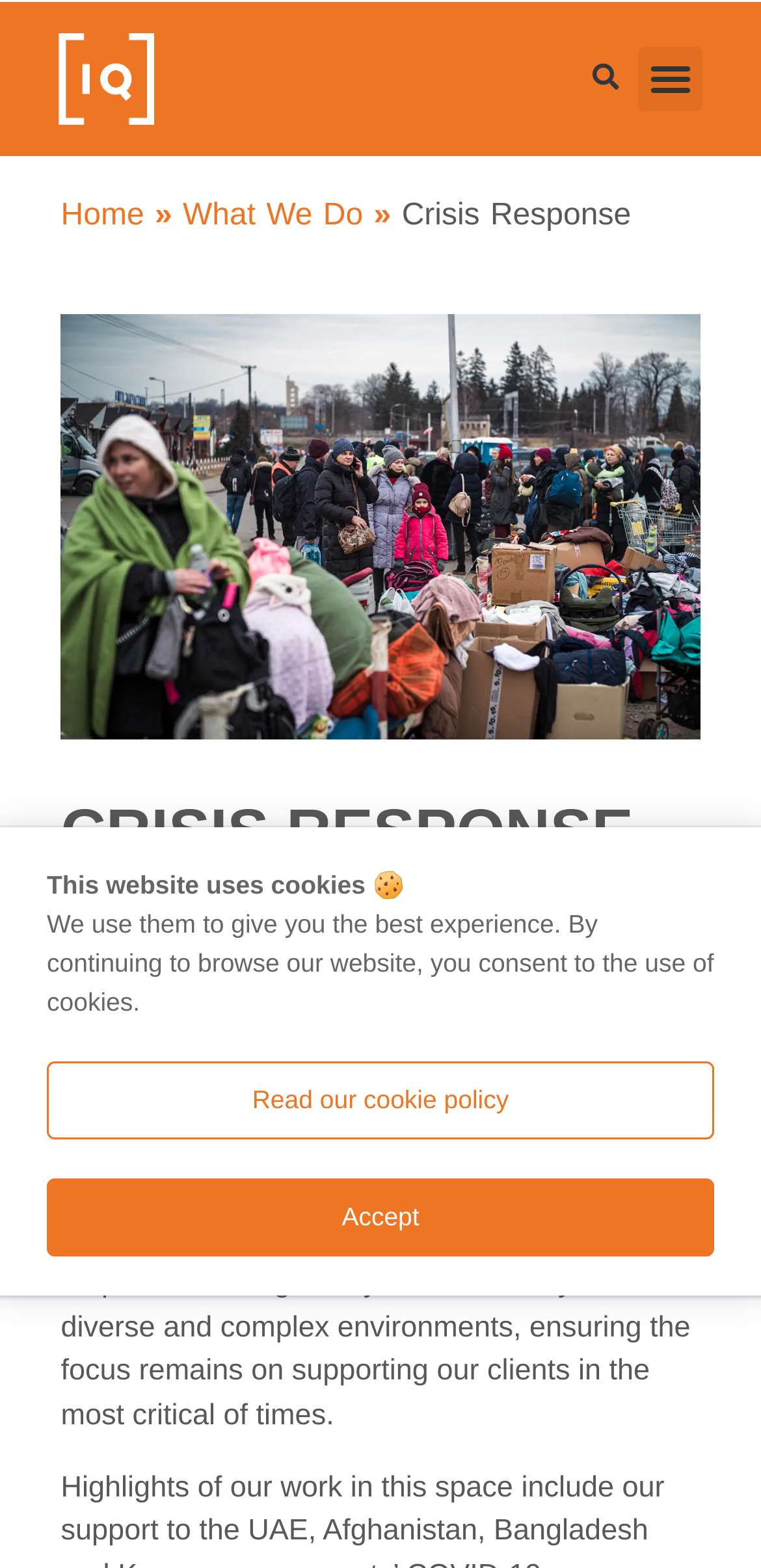Can you look at the image and give a comprehensive answer to the question:
What is the tone of the webpage content?

The tone of the webpage content is professional, as evident from the formal language used to describe Iqarus' crisis response services and their team's experience, conveying a sense of expertise and authority in the field.